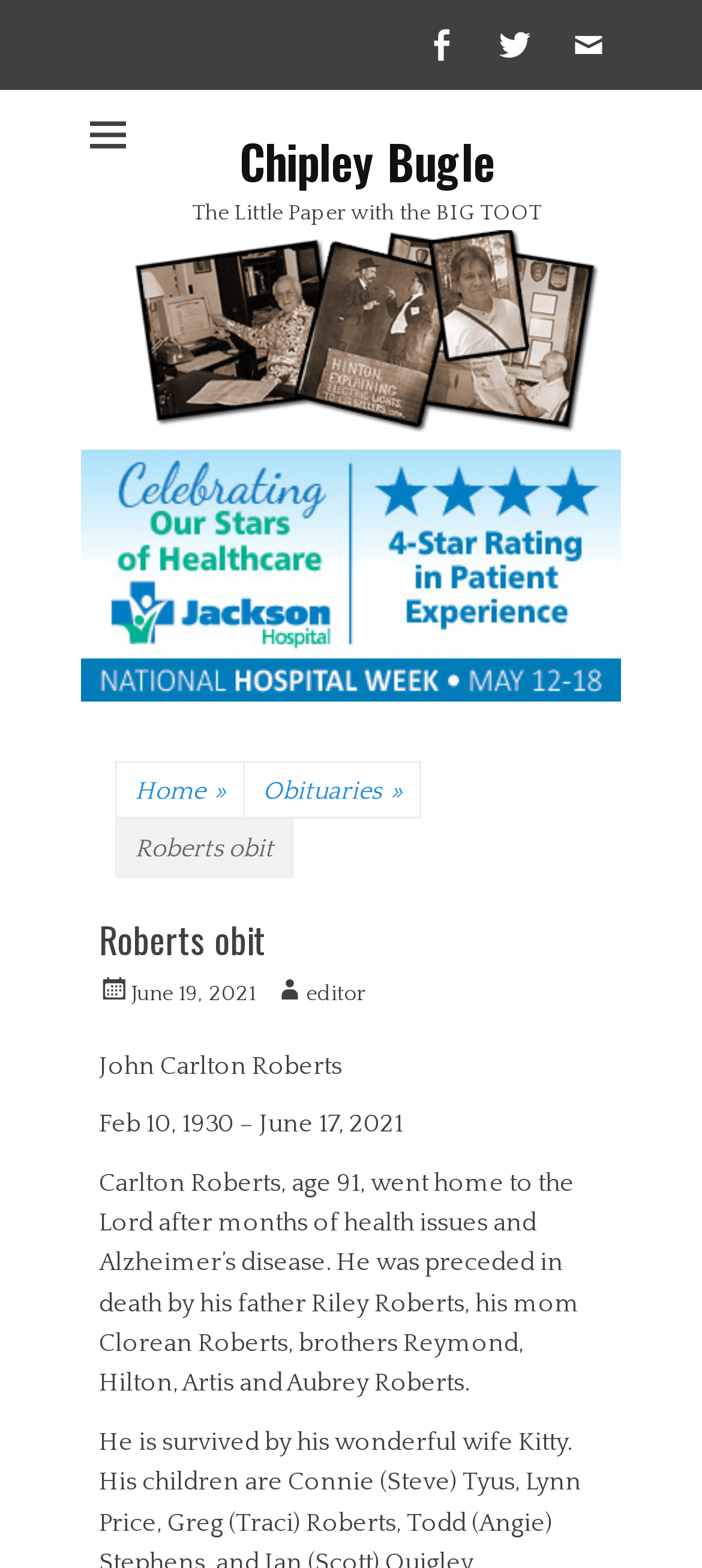Determine the bounding box coordinates of the clickable element necessary to fulfill the instruction: "View the author of the obit". Provide the coordinates as four float numbers within the 0 to 1 range, i.e., [left, top, right, bottom].

[0.39, 0.626, 0.521, 0.641]